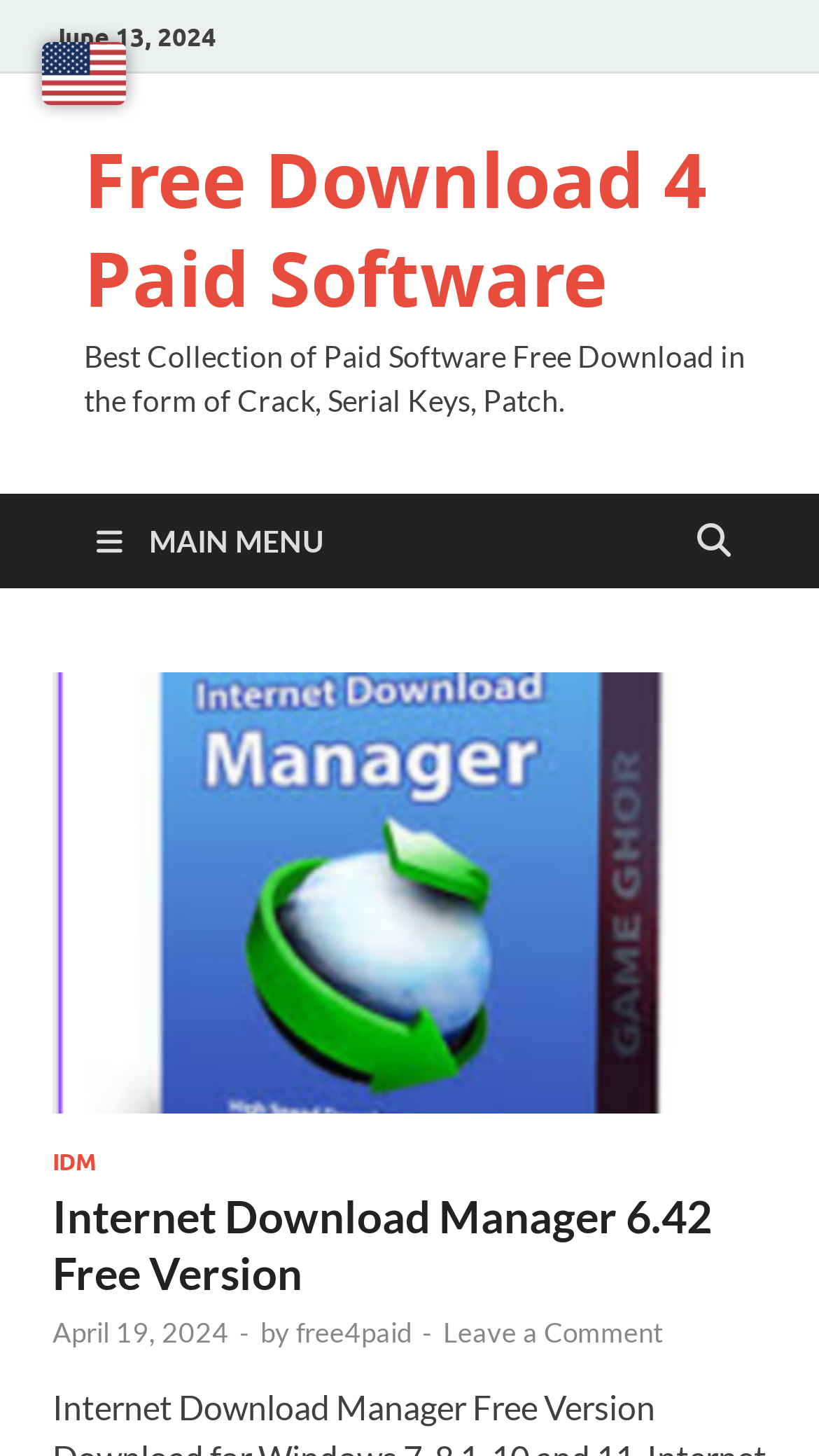Given the description of a UI element: "Free Download 4 Paid Software", identify the bounding box coordinates of the matching element in the webpage screenshot.

[0.103, 0.088, 0.864, 0.226]